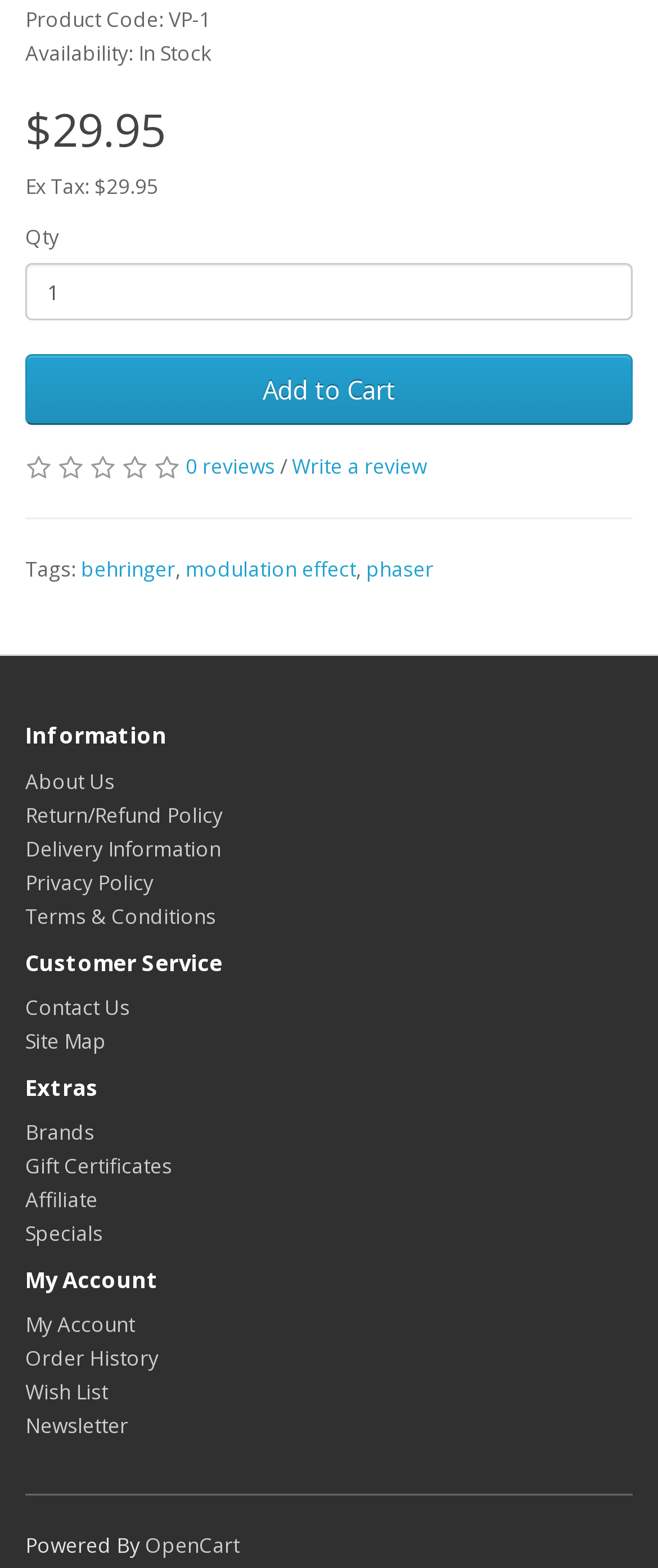Identify the bounding box coordinates for the UI element described as follows: About Us. Use the format (top-left x, top-left y, bottom-right x, bottom-right y) and ensure all values are floating point numbers between 0 and 1.

[0.038, 0.489, 0.174, 0.507]